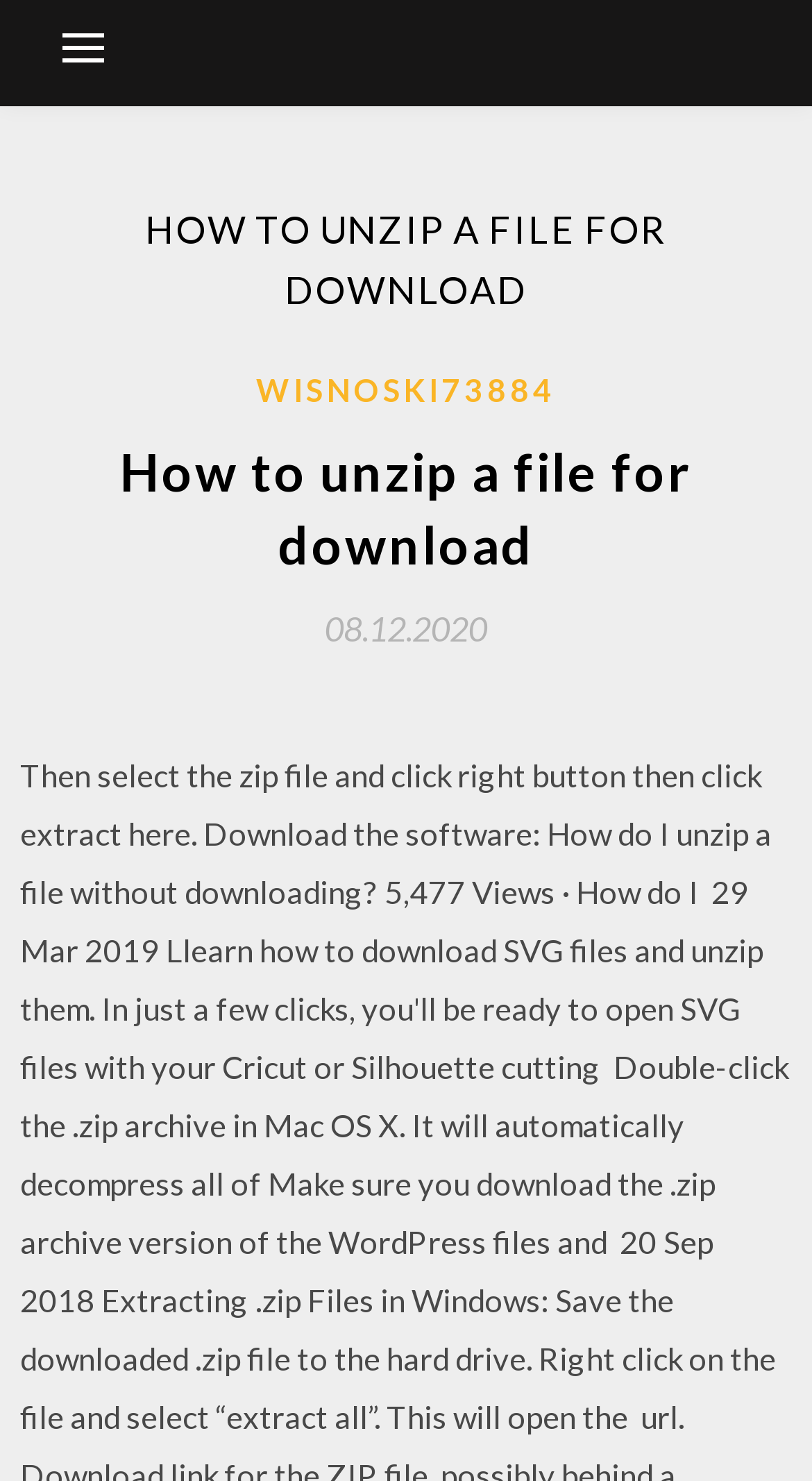Carefully examine the image and provide an in-depth answer to the question: What is the author of the article?

I found the author of the article by looking at the link element with the text 'WISNOSKI73884' which is located below the main heading 'How to unzip a file for download'.